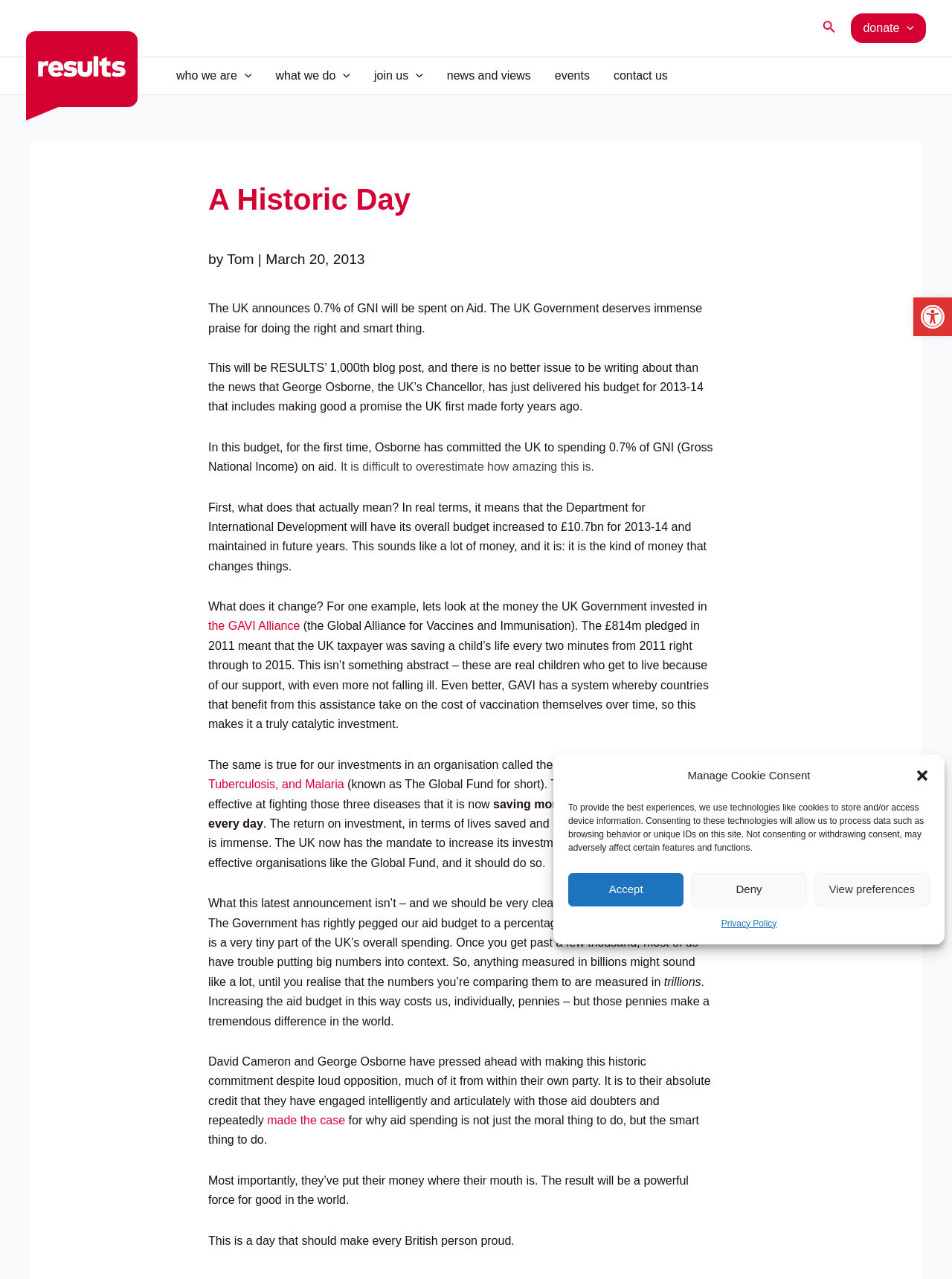What is the result of the UK's aid investment?
Based on the visual information, provide a detailed and comprehensive answer.

I found this information by reading the article, which mentions that the UK's aid investment has resulted in saving many lives, particularly through organizations such as the GAVI Alliance and the Global Fund to Fight AIDS, Tuberculosis, and Malaria.